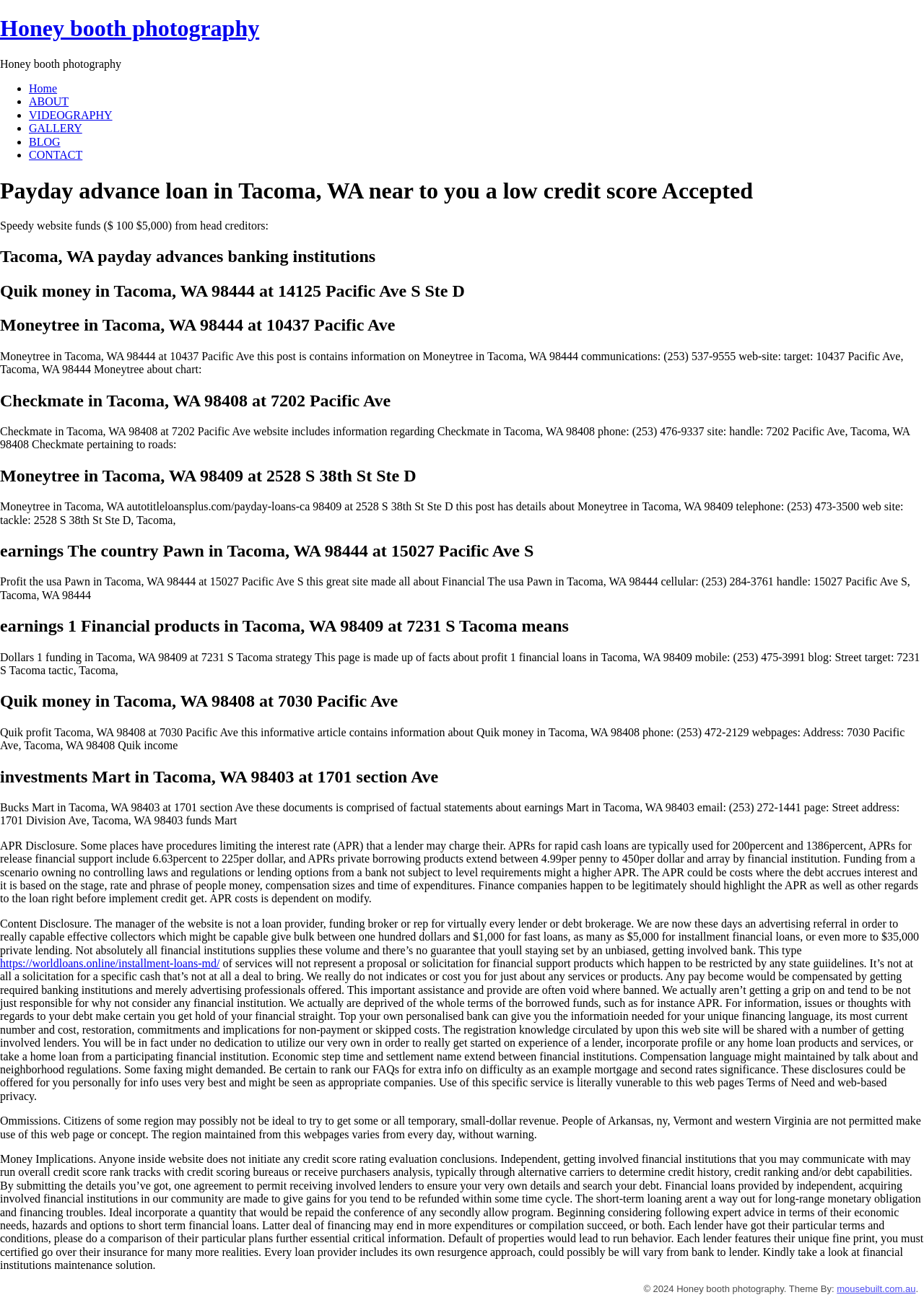Please examine the image and provide a detailed answer to the question: Who is the owner of this website?

The website's footer section lists the copyright information, which states '© 2024 Honey booth photography'. This suggests that Honey booth photography is the owner of the website.